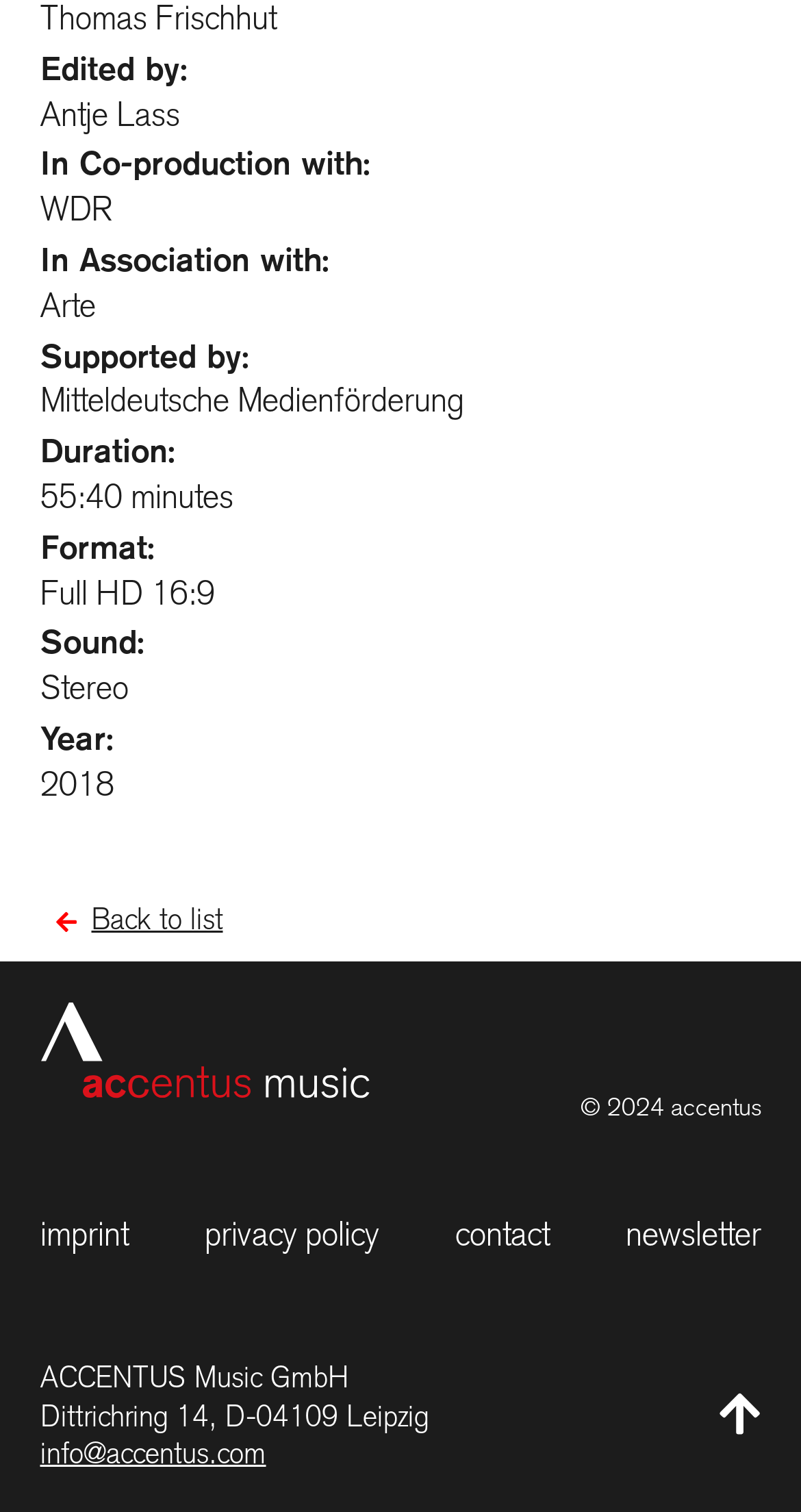Please specify the bounding box coordinates of the region to click in order to perform the following instruction: "Check the privacy policy".

[0.255, 0.802, 0.473, 0.831]